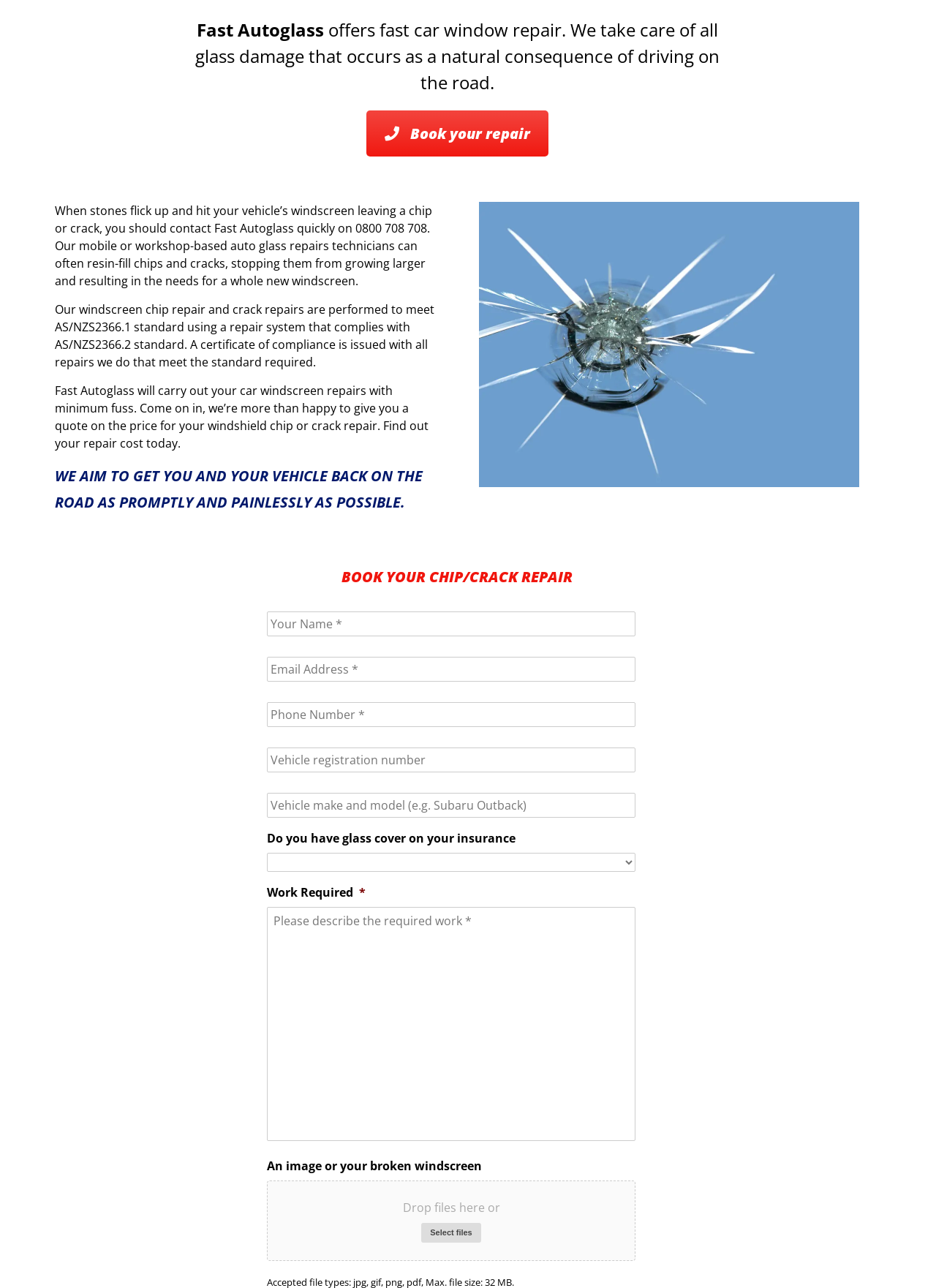Please provide the bounding box coordinates in the format (top-left x, top-left y, bottom-right x, bottom-right y). Remember, all values are floating point numbers between 0 and 1. What is the bounding box coordinate of the region described as: Select files

[0.45, 0.949, 0.514, 0.965]